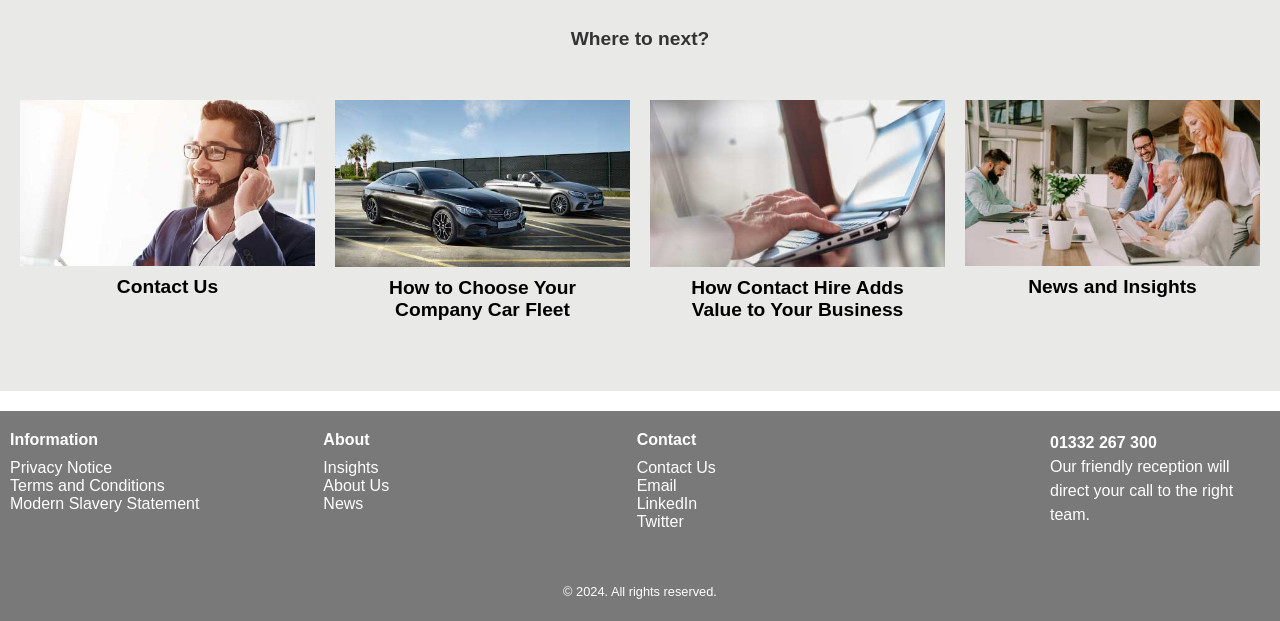Please identify the bounding box coordinates for the region that you need to click to follow this instruction: "Read about How to Choose Your Company Car Fleet".

[0.304, 0.445, 0.45, 0.515]